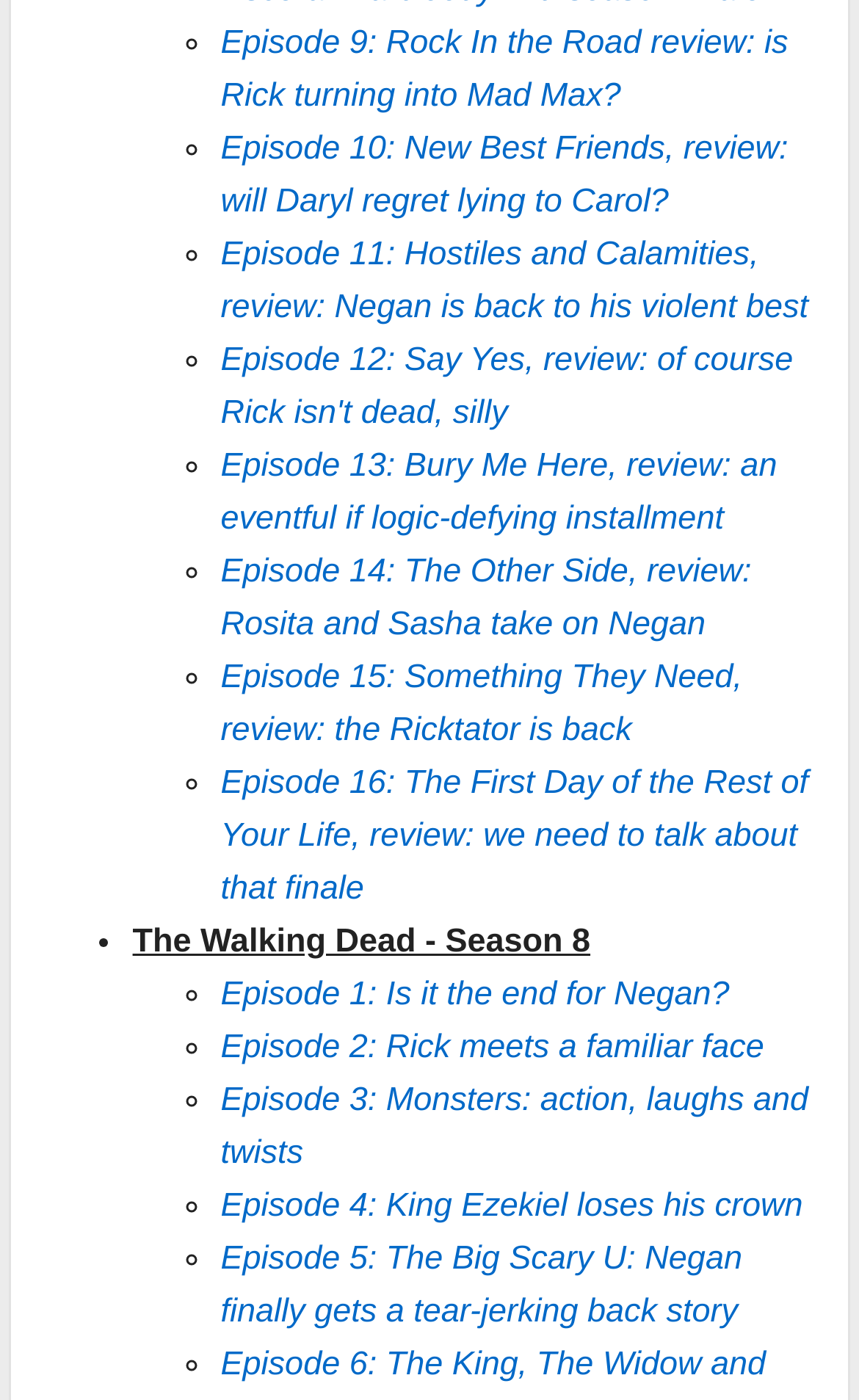What is the title of Episode 1 in Season 8?
Respond to the question with a well-detailed and thorough answer.

The title of Episode 1 in Season 8 can be found in the list of episode reviews, which is 'Is it the end for Negan?'. This title is associated with the link to the review of Episode 1 in Season 8.